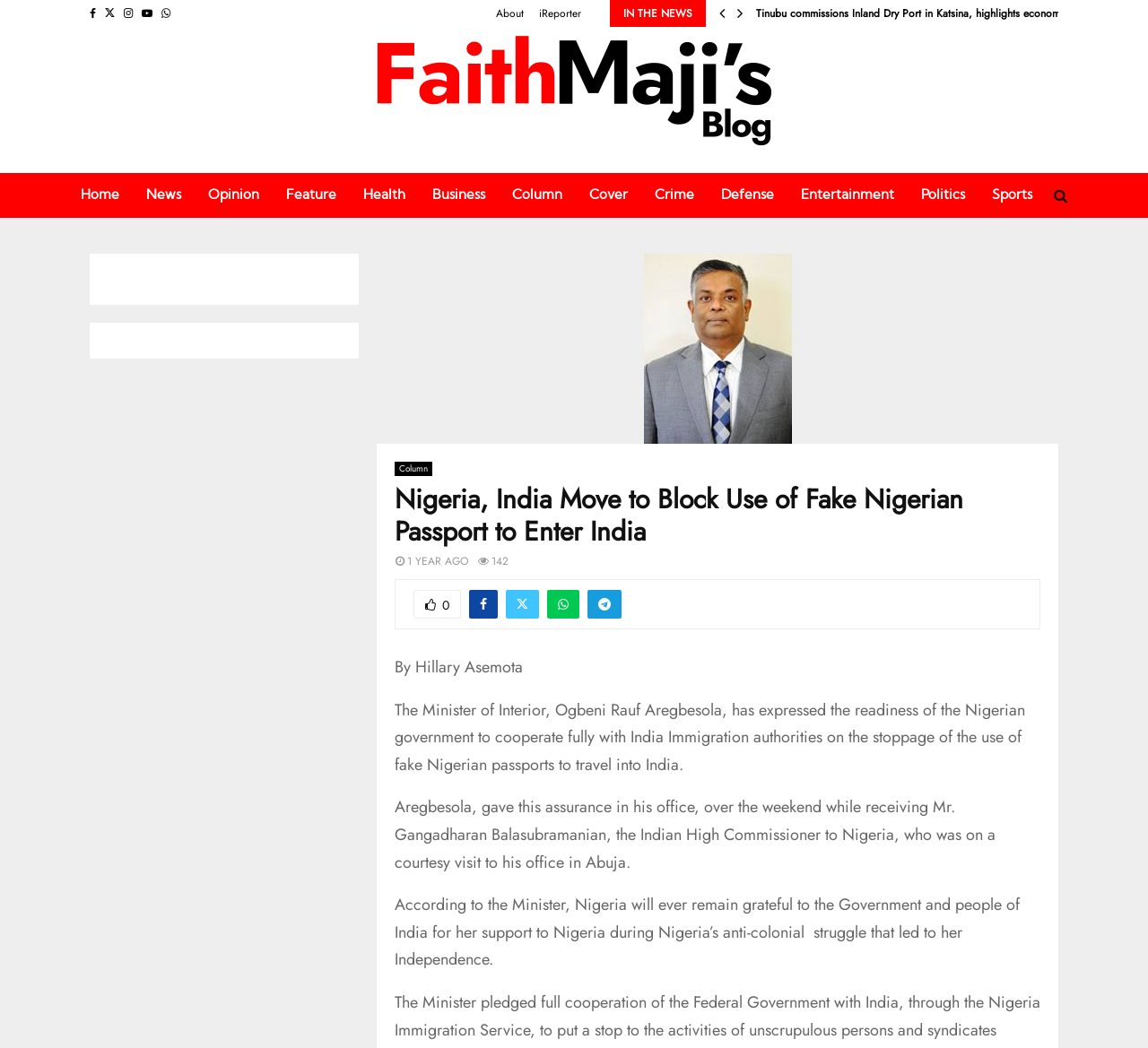What is the category of the news article?
Provide a comprehensive and detailed answer to the question.

I found the answer by looking at the links in the middle section of the webpage, which categorize news articles, and found that the article 'Nigeria, India Move to Block Use of Fake Nigerian Passport to Enter India' is categorized under 'Politics'.